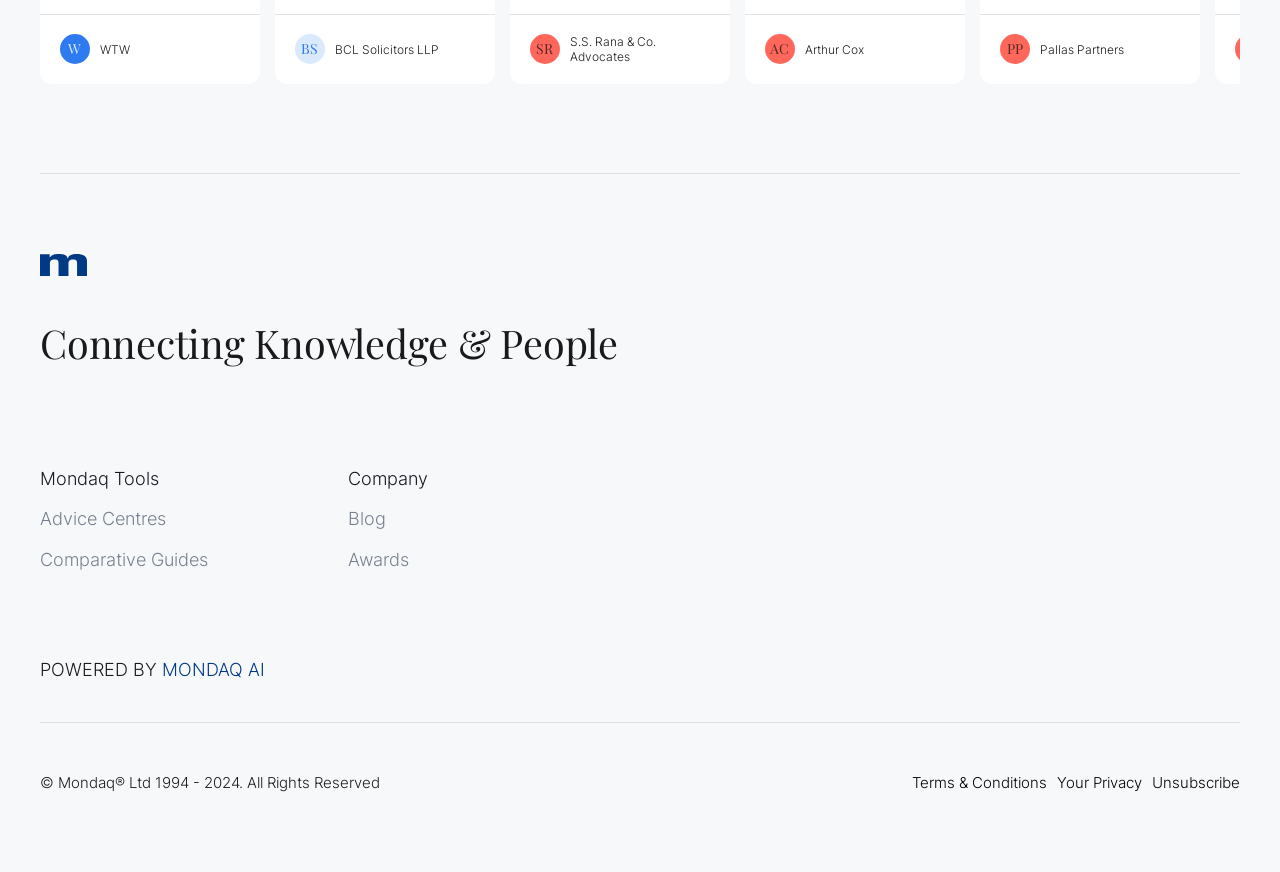What is the copyright year range of Mondaq Ltd?
Please answer using one word or phrase, based on the screenshot.

1994 - 2024